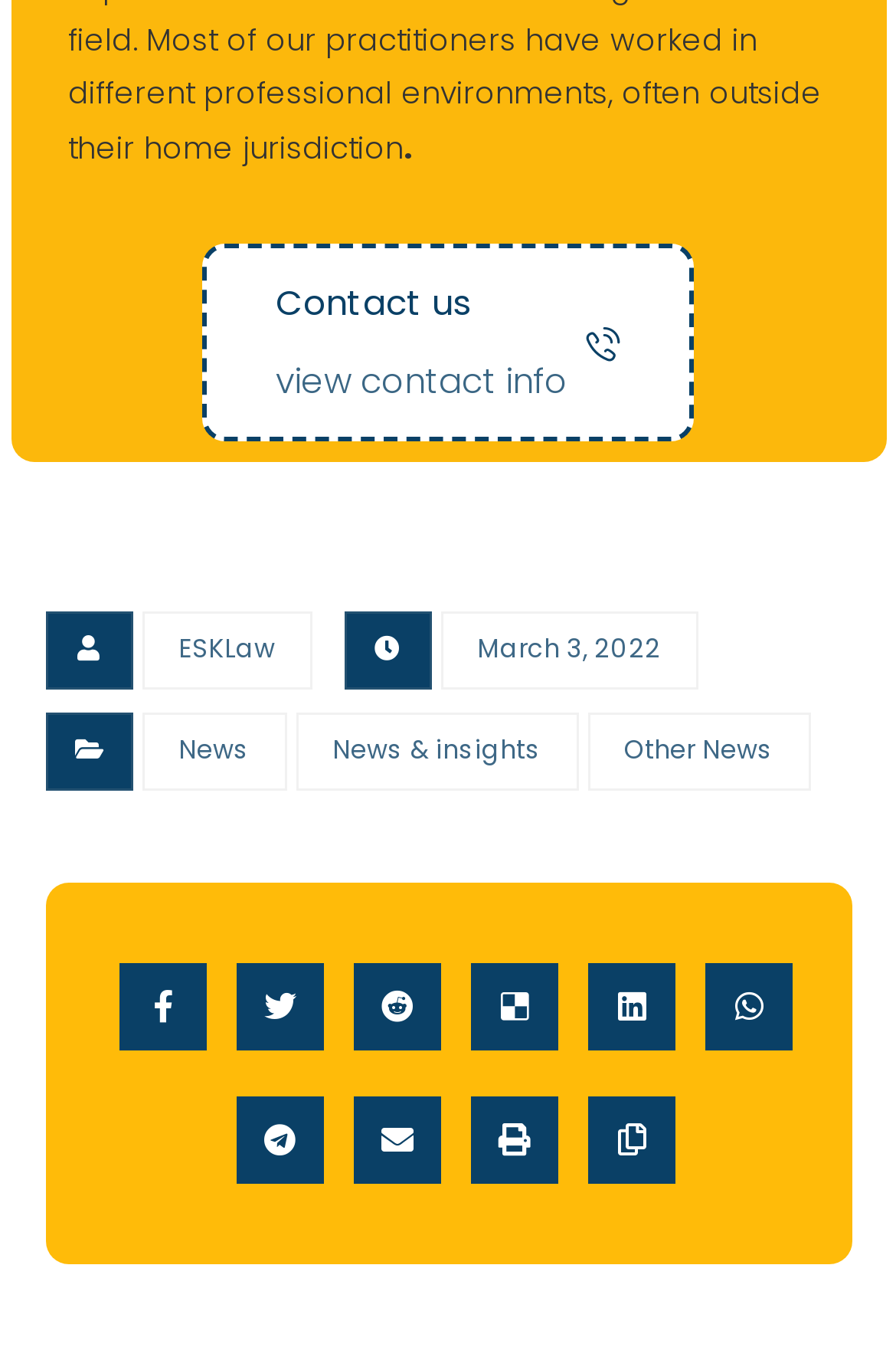Please indicate the bounding box coordinates of the element's region to be clicked to achieve the instruction: "Go to ESKLaw homepage". Provide the coordinates as four float numbers between 0 and 1, i.e., [left, top, right, bottom].

[0.158, 0.45, 0.347, 0.507]